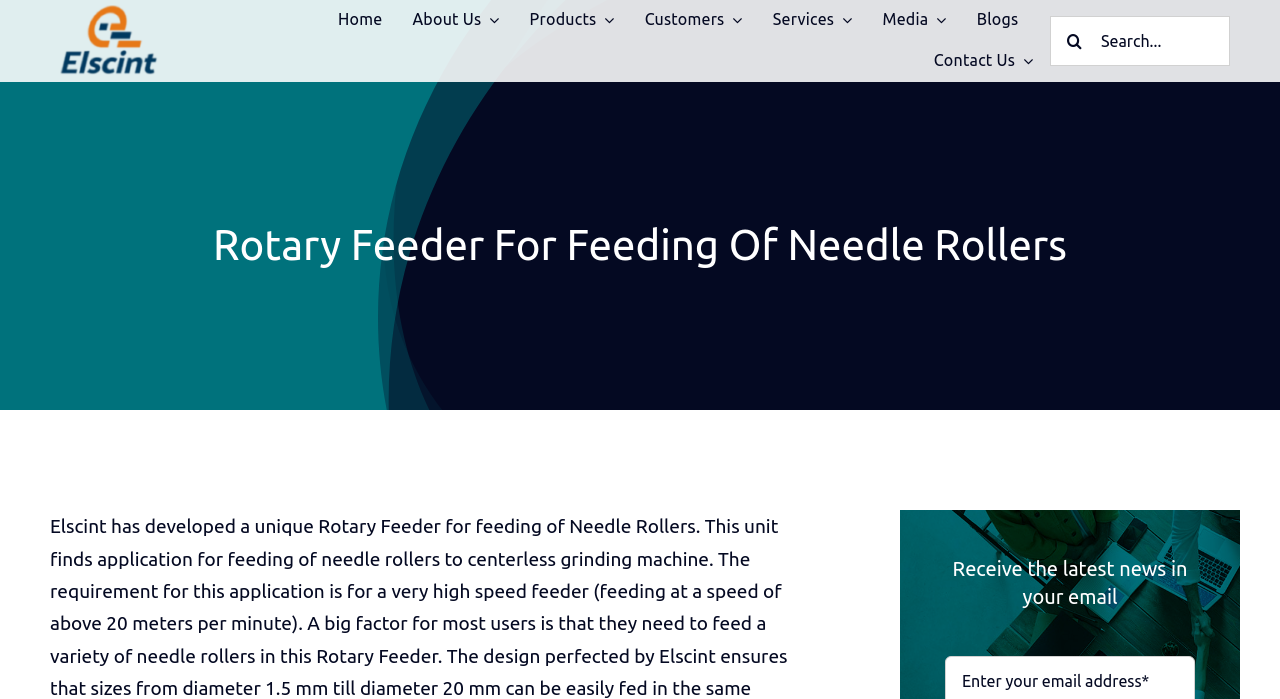Using the elements shown in the image, answer the question comprehensively: What is the call-to-action for the newsletter?

I found a heading element with the text 'Receive the latest news in your email', which is a call-to-action for subscribing to the newsletter.